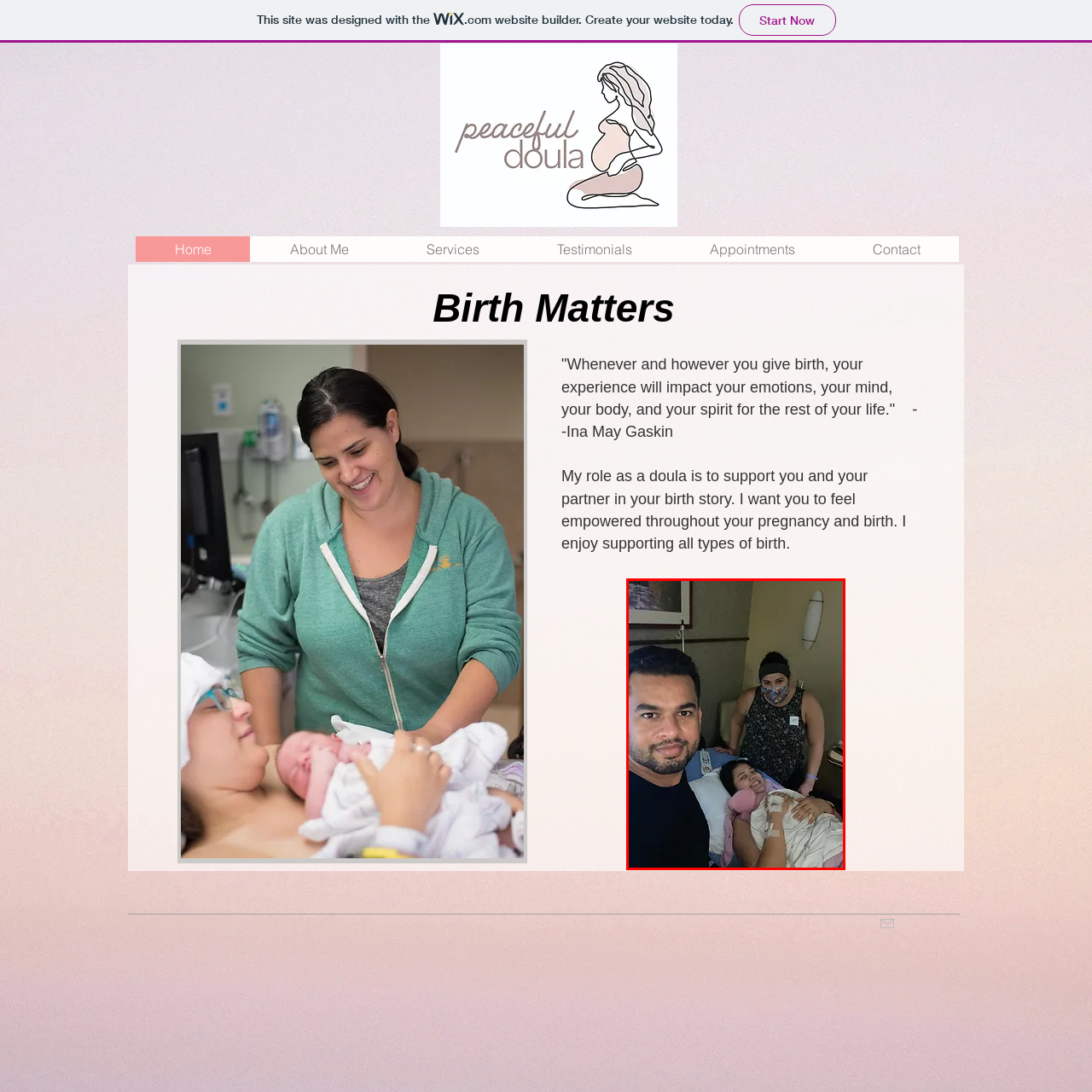Who is standing beside the bed?
Focus on the section of the image outlined in red and give a thorough answer to the question.

According to the caption, there is another woman standing beside the bed, wearing a patterned top and a mask, which implies that she is a supportive figure, possibly a doula or a close family member, providing care and attention to the woman in labor.